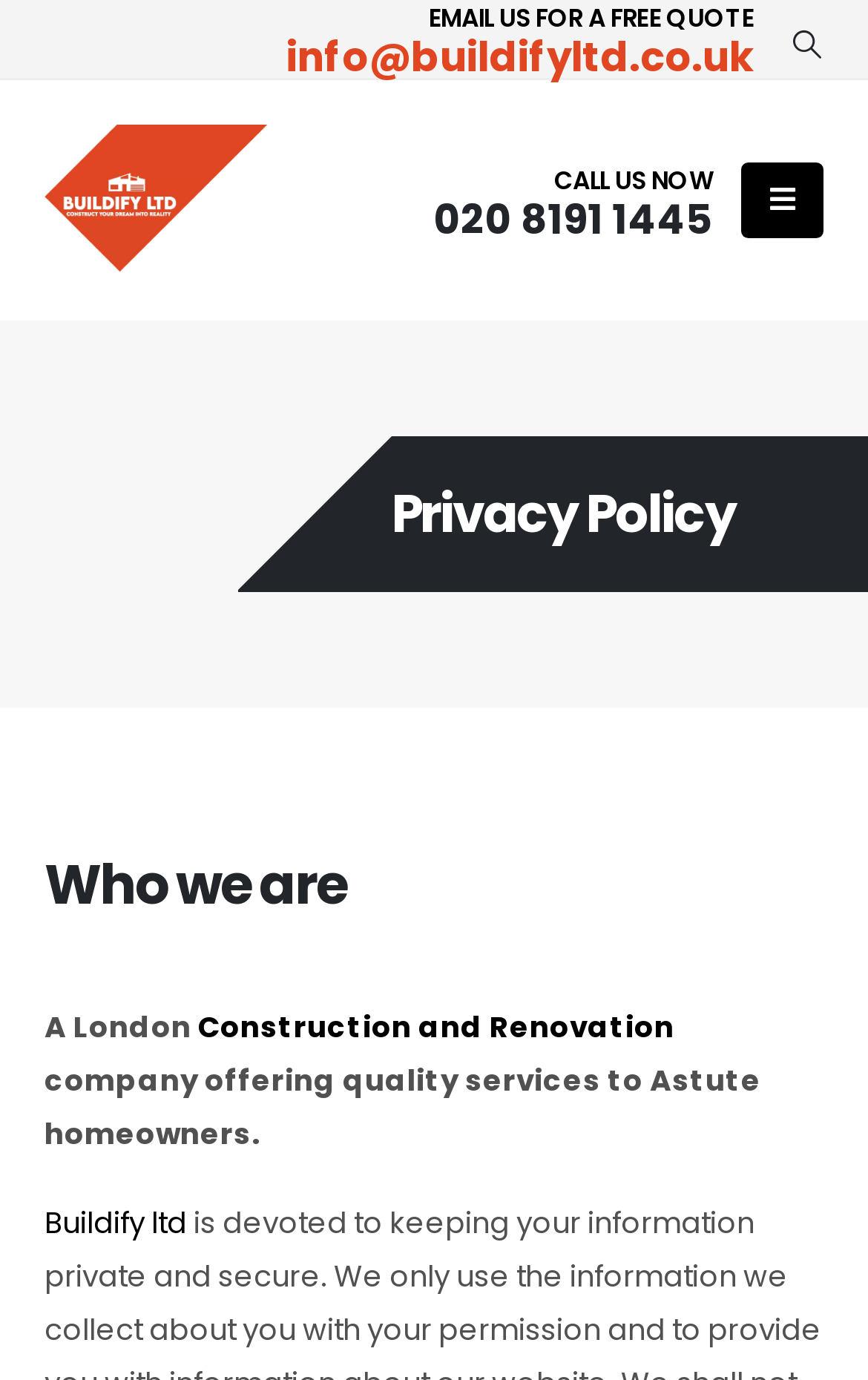What is the phone number to call for a quote?
Please elaborate on the answer to the question with detailed information.

I found the phone number by looking at the heading element with the text 'CALL US NOW' and then finding the adjacent link element with the phone number.